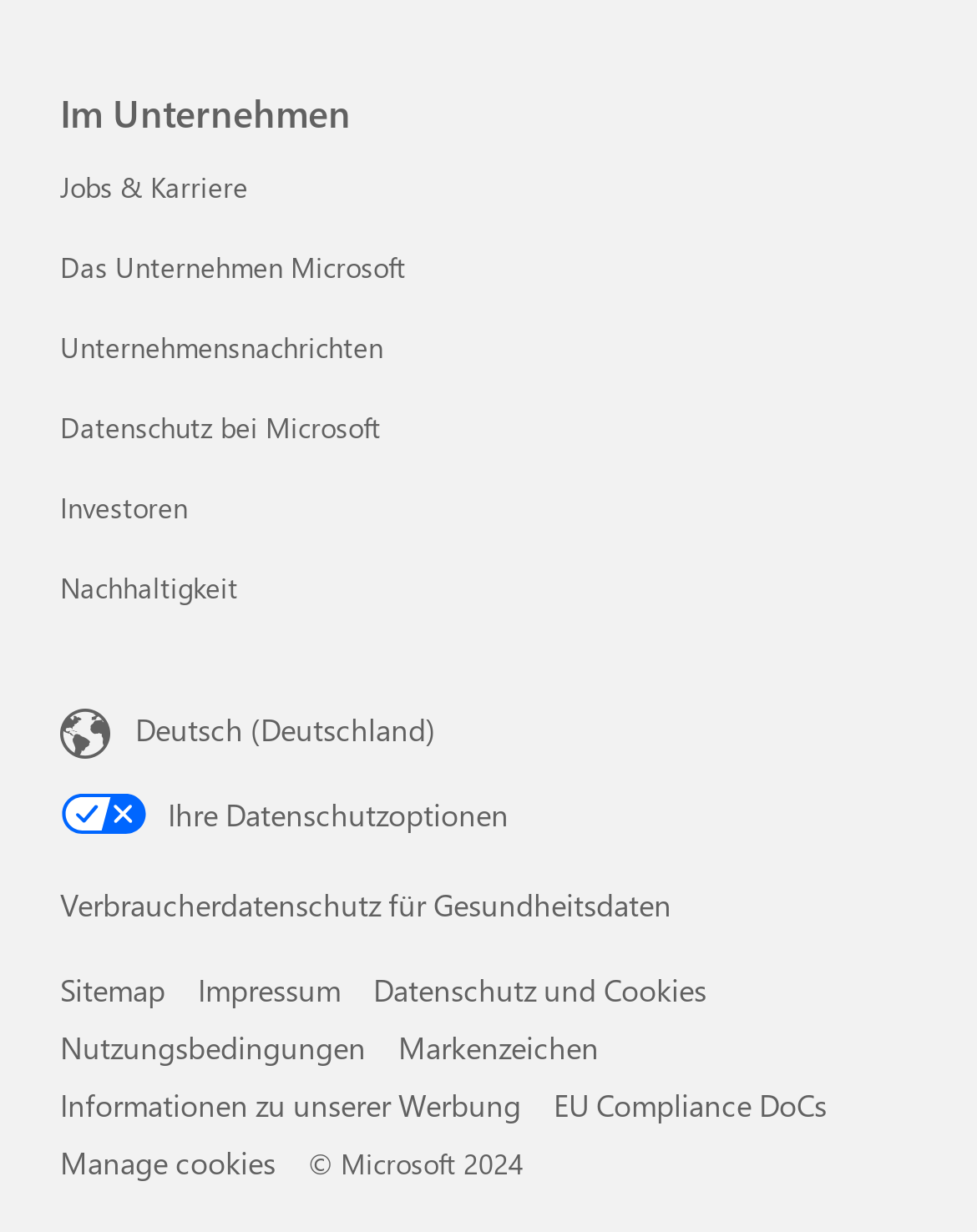Please mark the clickable region by giving the bounding box coordinates needed to complete this instruction: "Select a different language".

[0.062, 0.571, 0.938, 0.62]